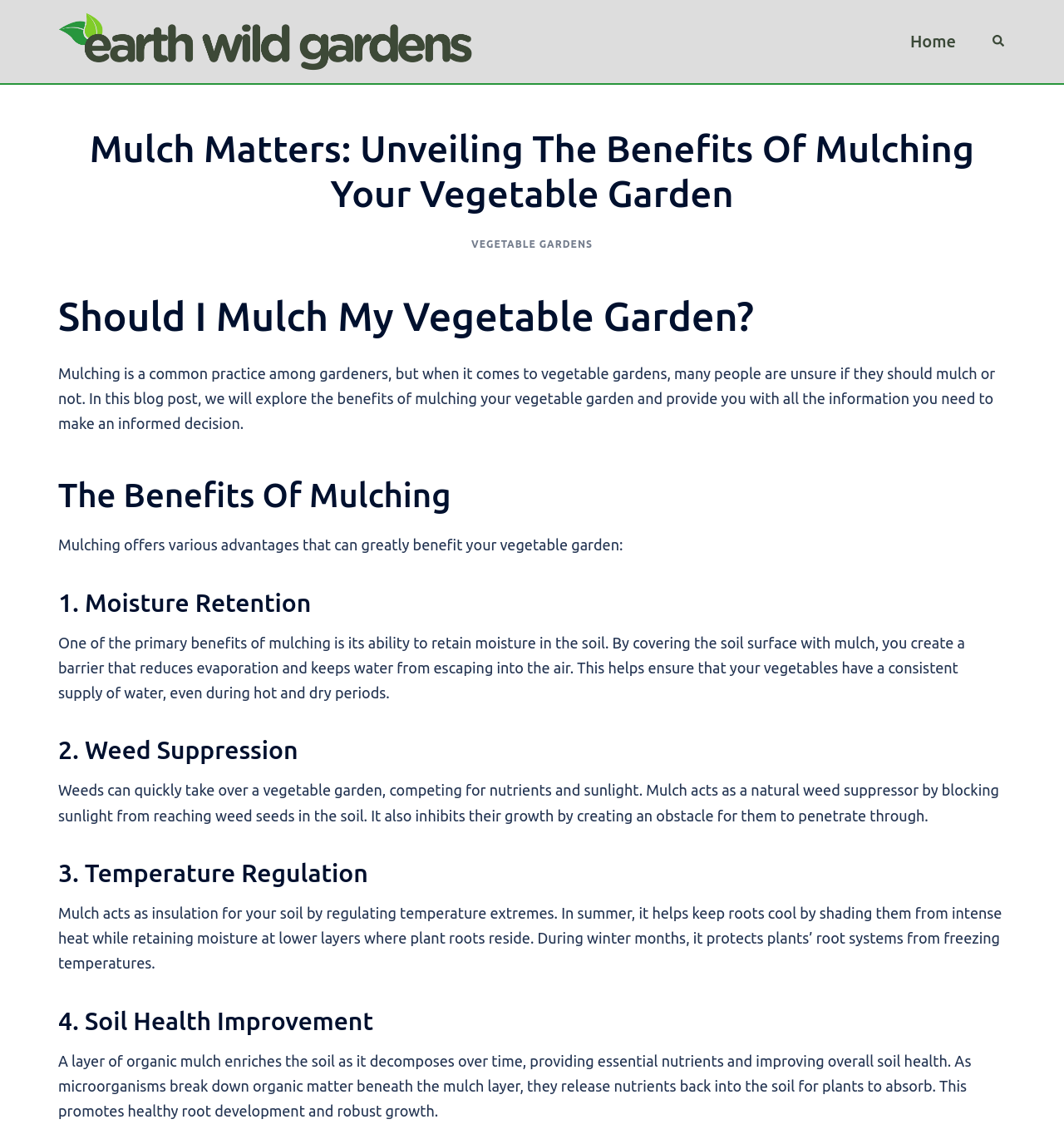Determine the bounding box coordinates (top-left x, top-left y, bottom-right x, bottom-right y) of the UI element described in the following text: Home

[0.855, 0.024, 0.898, 0.049]